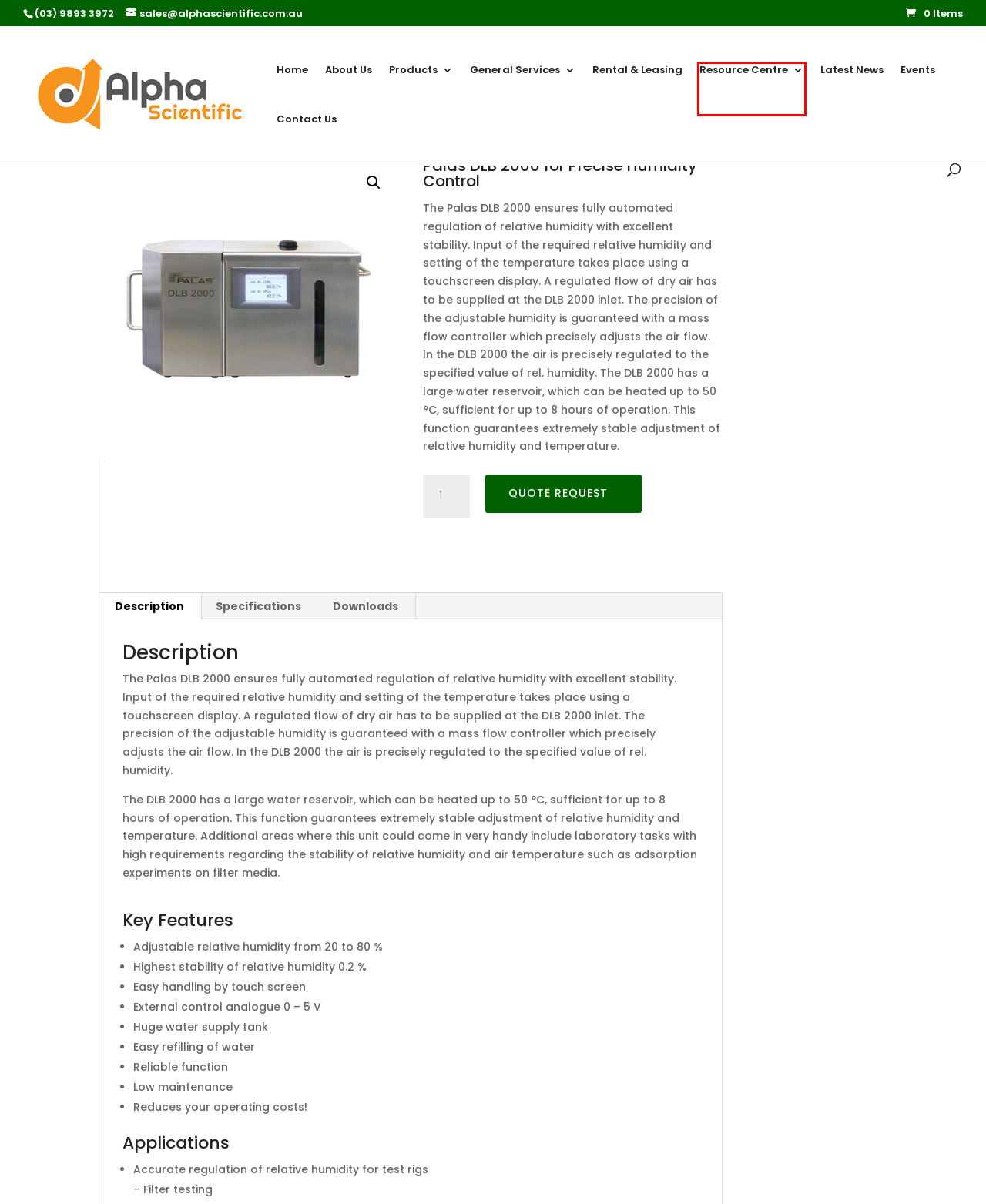You are provided with a screenshot of a webpage containing a red rectangle bounding box. Identify the webpage description that best matches the new webpage after the element in the bounding box is clicked. Here are the potential descriptions:
A. Rental & Leasing Equipment from Alpha Scientific Pty Ltd
B. Cart - Alpha Scientific Pty Ltd
C. Alpha Scientific - Events, Webinars, Seminars, Trade Shows
D. Products & Categories - Alpha Scientific Pty Ltd
E. General Services - Alpha Scientific Pty Ltd
F. Alpha Scientific Resource Center - Data Collection & More
G. Alpha Scientific Pty Ltd - Scientific & Laboratory Equipment
H. Contact Us - Alpha Scientific Pty Ltd

F